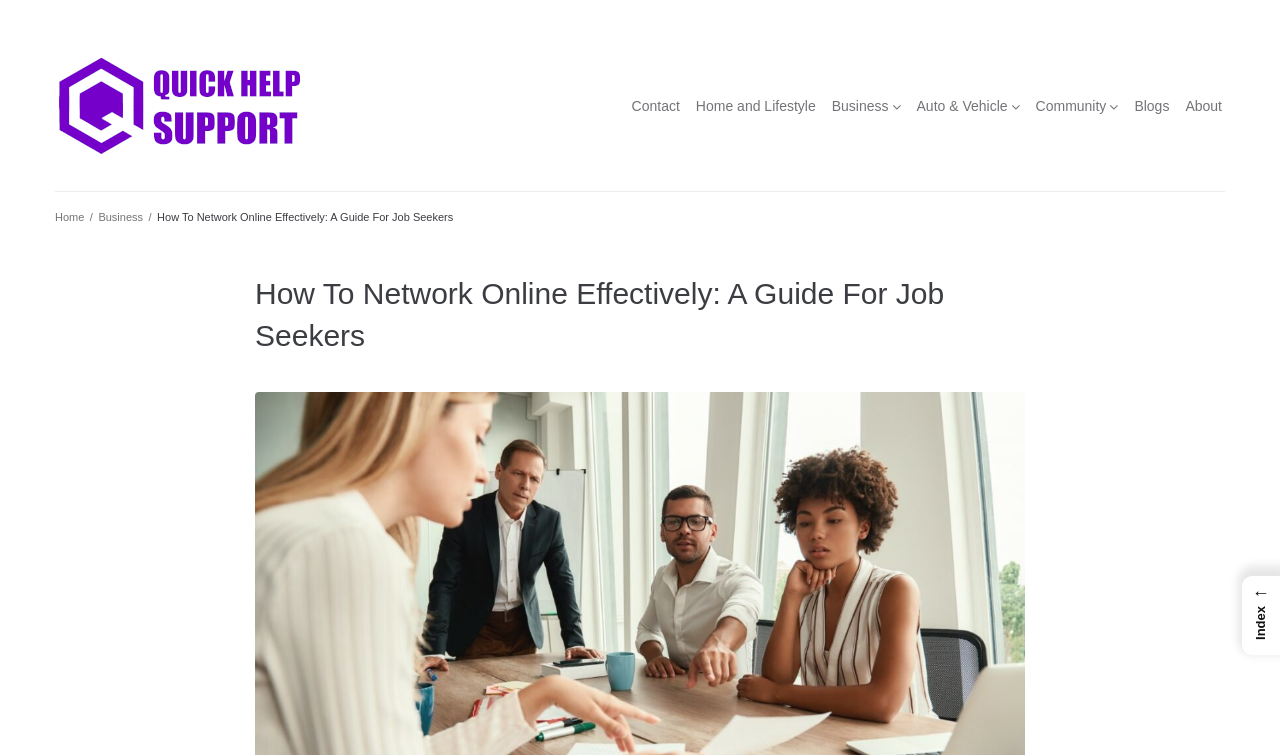Identify the bounding box coordinates of the clickable region to carry out the given instruction: "go back to Index".

[0.97, 0.763, 1.0, 0.868]